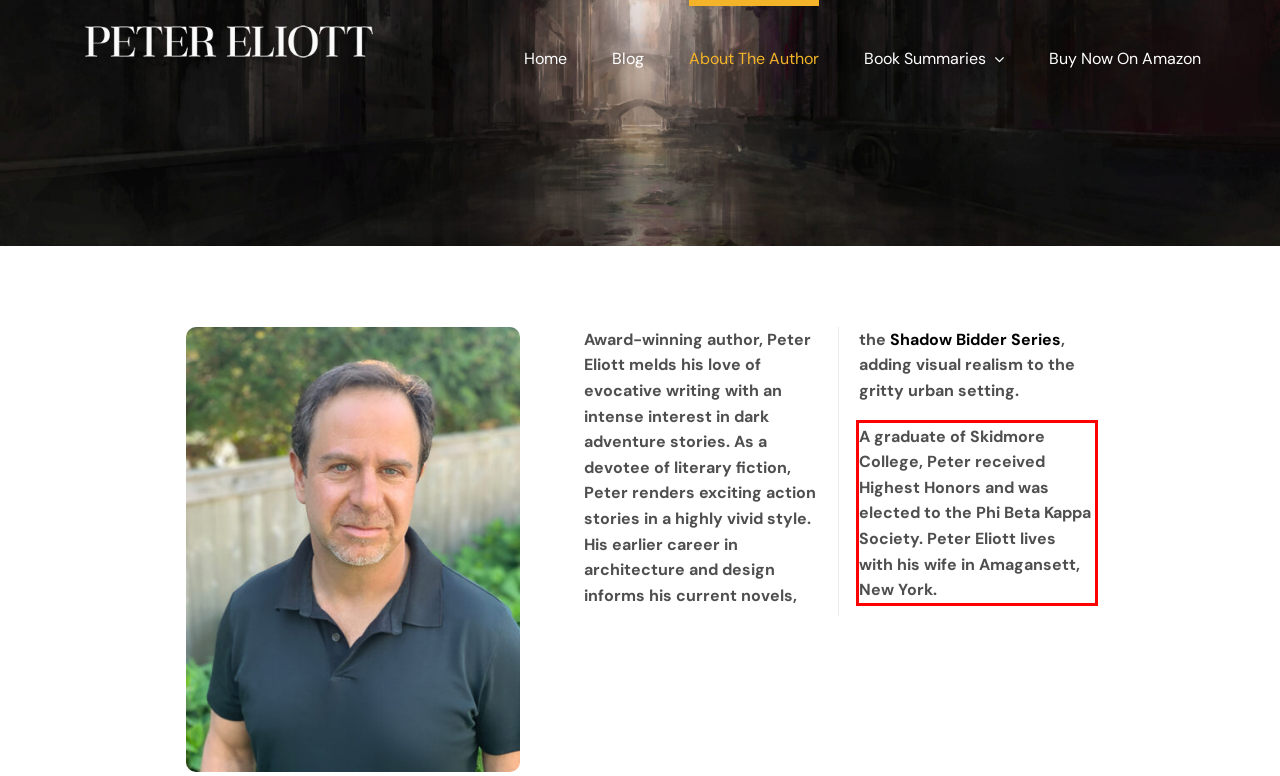Using the provided screenshot of a webpage, recognize the text inside the red rectangle bounding box by performing OCR.

A graduate of Skidmore College, Peter received Highest Honors and was elected to the Phi Beta Kappa Society. Peter Eliott lives with his wife in Amagansett, New York.